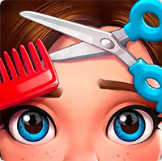Paint a vivid picture with your words by describing the image in detail.

The image features a close-up of a girl’s face, highlighting her expressive blue eyes and playful freckles. She is surrounded by hairdressing tools, specifically a pair of blue scissors and a red comb, which are positioned above her head. This visual conveys a fun and creative vibe, likely associated with a game centered around hairstyling or personal grooming. The playful arrangement of the tools emphasizes the theme of transformation, inviting players to engage in activities related to haircuts and makeovers. This game is titled "Girl Makeover Game," reflecting its focus on beauty and style.